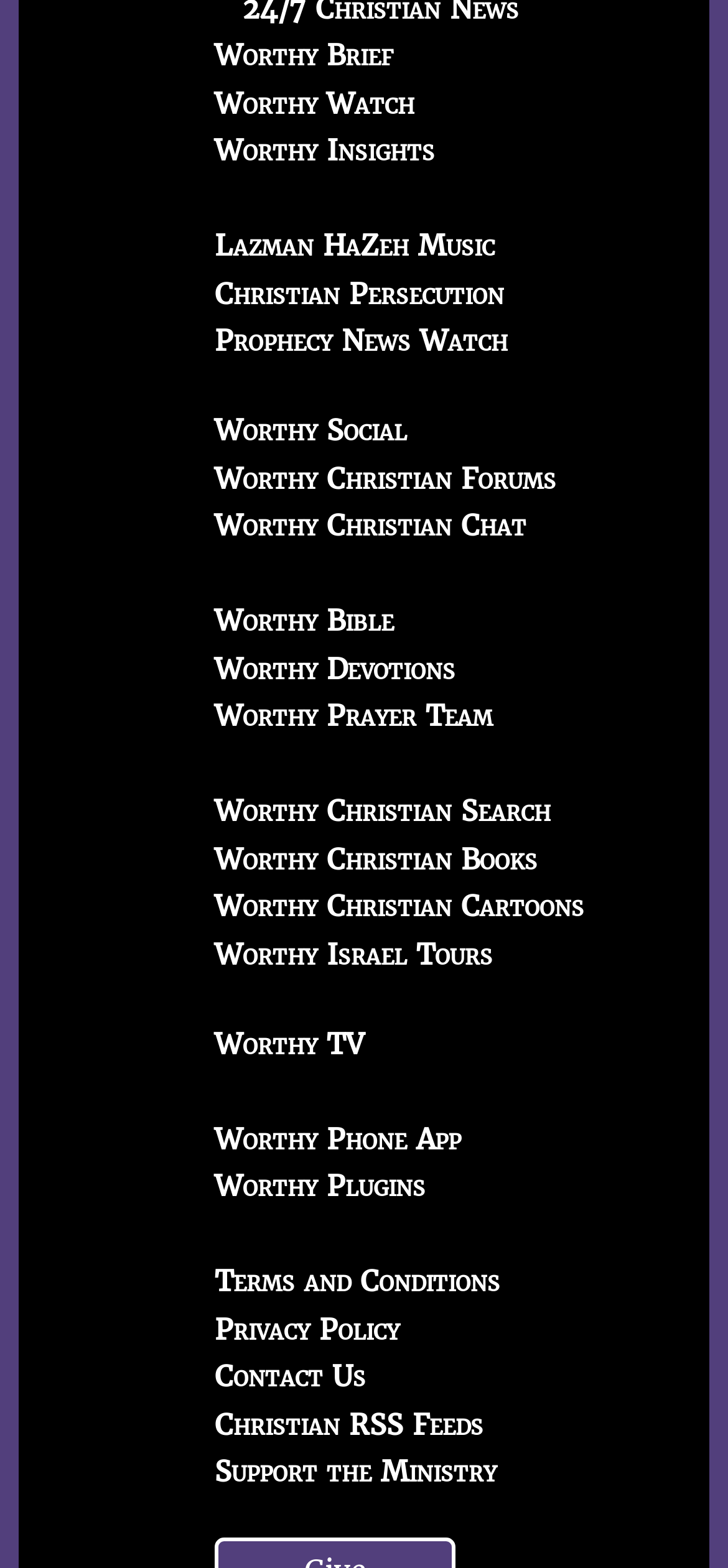Find the bounding box coordinates for the area that should be clicked to accomplish the instruction: "Read Worthy Devotions".

[0.295, 0.415, 0.626, 0.438]